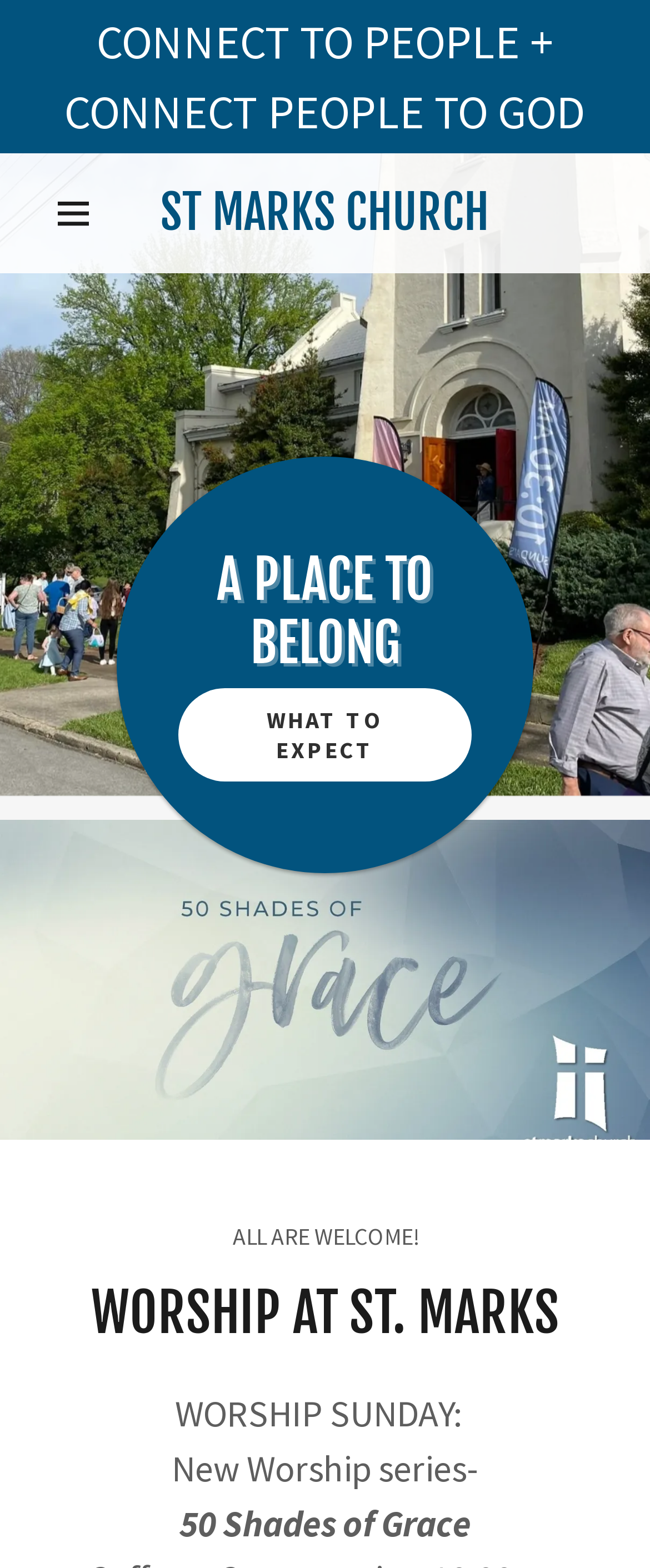Locate the UI element described by aria-label="Hamburger Site Navigation Icon" in the provided webpage screenshot. Return the bounding box coordinates in the format (top-left x, top-left y, bottom-right x, bottom-right y), ensuring all values are between 0 and 1.

[0.062, 0.115, 0.193, 0.157]